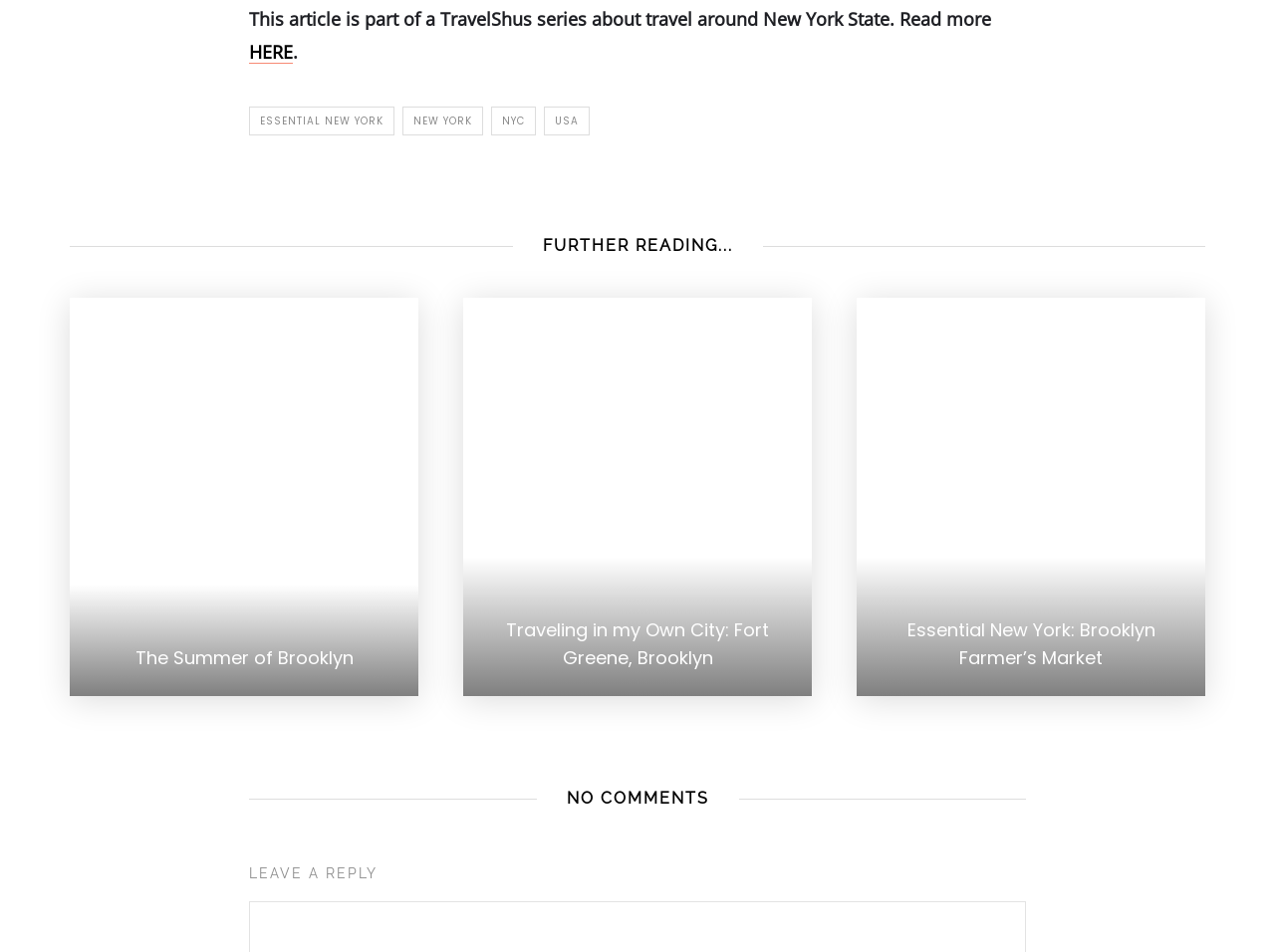What is the location of the farmers market?
Refer to the image and respond with a one-word or short-phrase answer.

Brooklyn